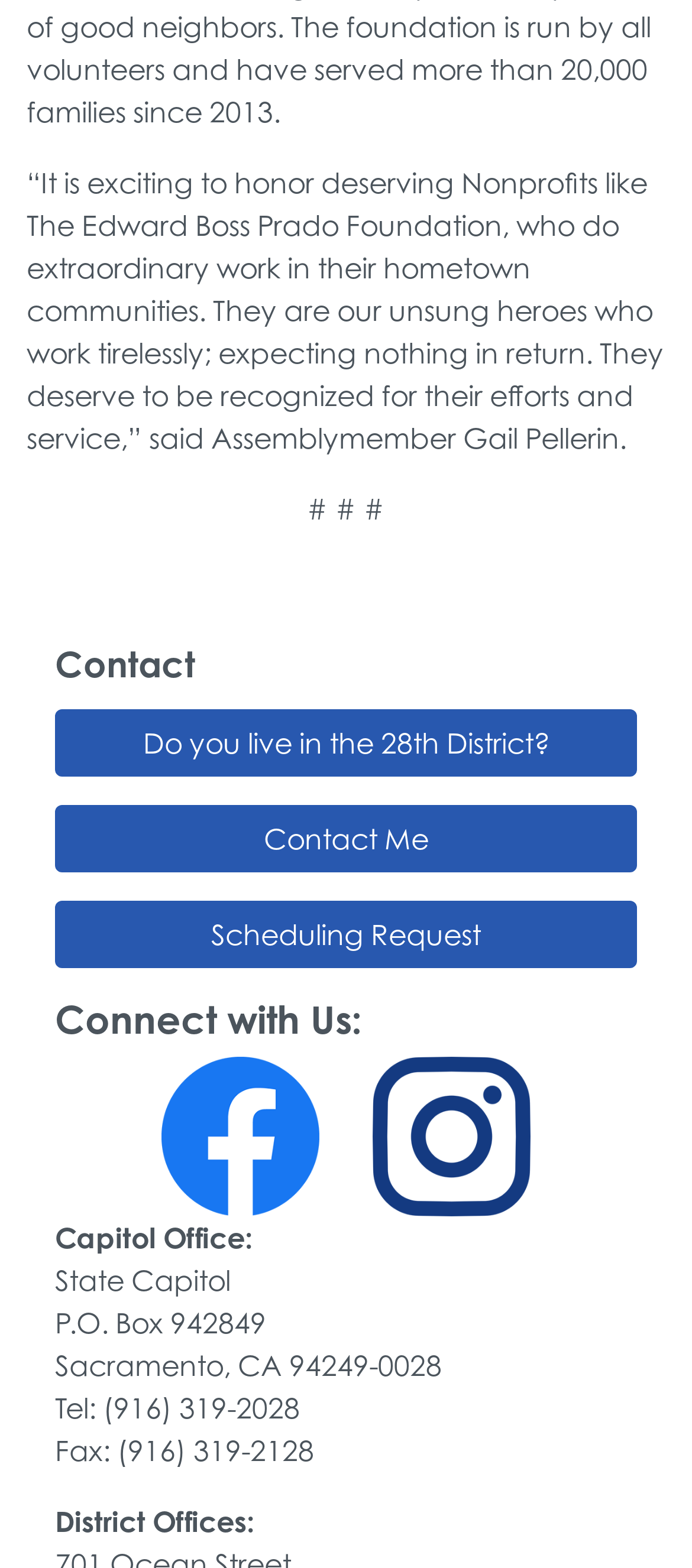What is the fax number of the Capitol Office?
Answer briefly with a single word or phrase based on the image.

(916) 319-2128